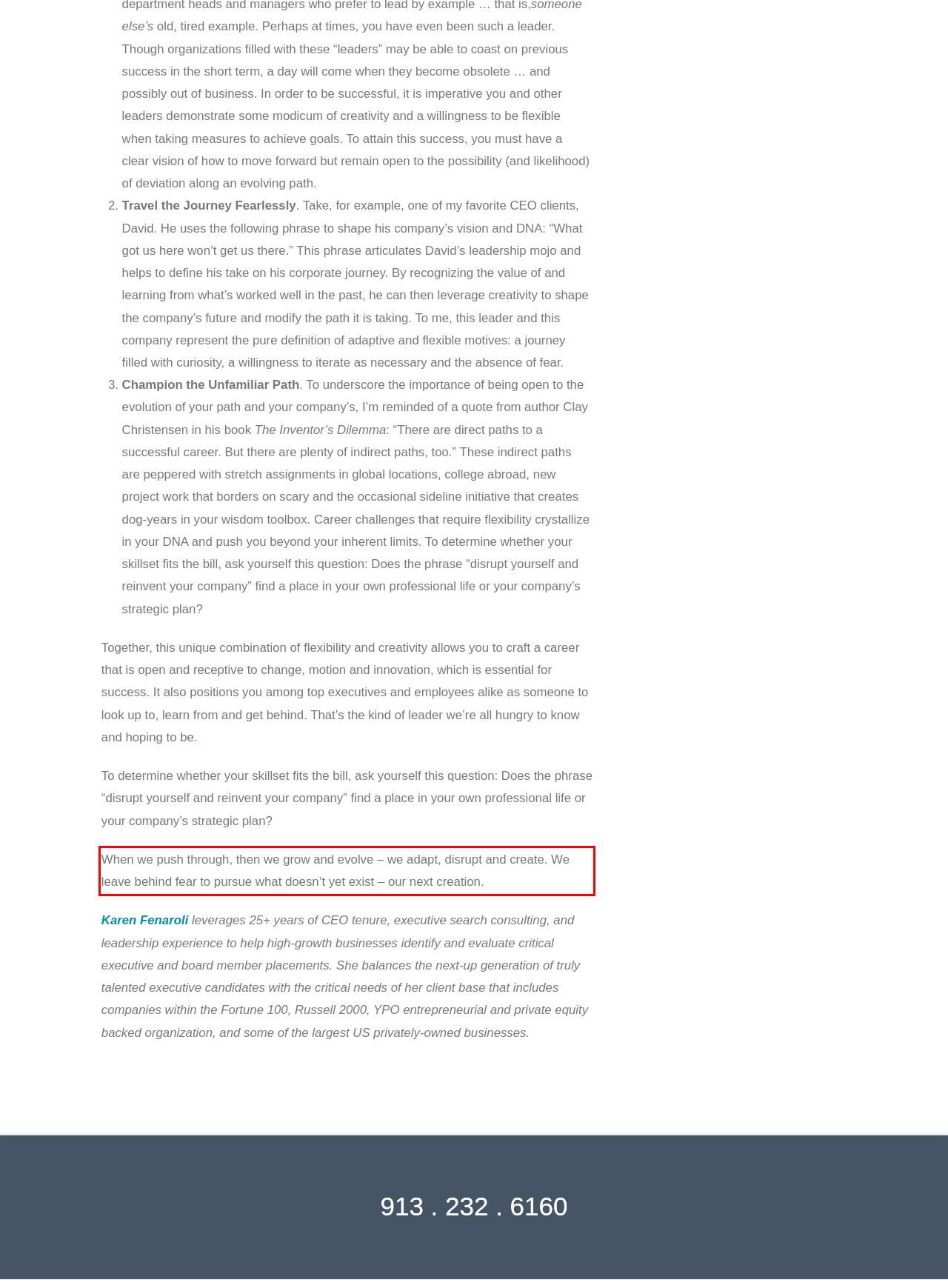Analyze the red bounding box in the provided webpage screenshot and generate the text content contained within.

When we push through, then we grow and evolve – we adapt, disrupt and create. We leave behind fear to pursue what doesn’t yet exist – our next creation.